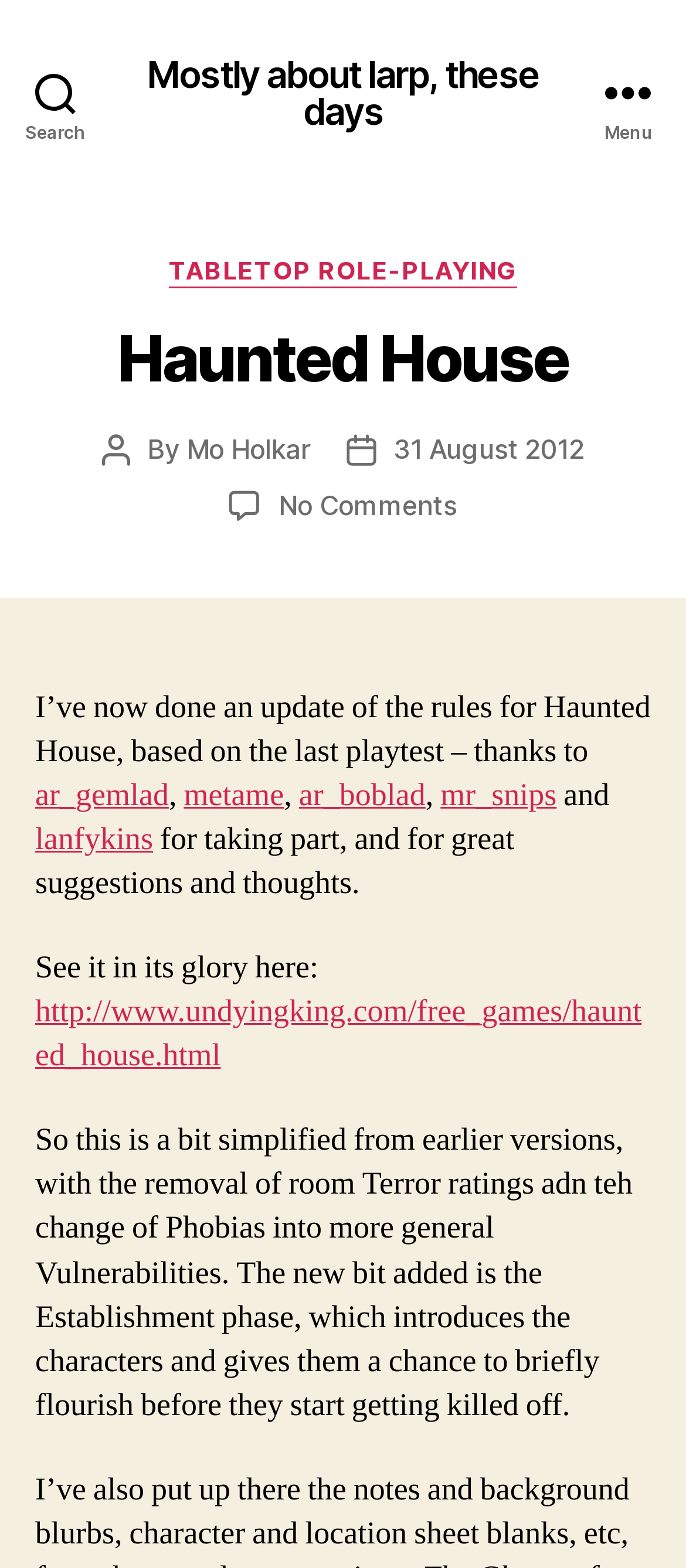What is the date of the post?
Please provide a comprehensive answer based on the contents of the image.

I found the answer by looking at the 'Post date' section, where it says '31 August 2012'.